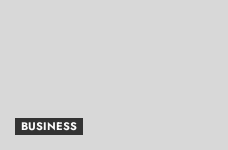Describe all elements and aspects of the image.

The image features a sleek, modern design element prominently displaying the word "BUSINESS" in bold, white text against a dark background. This graphic is likely intended to categorize or highlight content related to business topics or themes. The minimalist aesthetic, with its contrasting colors, captures attention and conveys a professional tone, suggesting that the content associated with this label may explore various aspects of business, including trends, advice, and industry insights. Overall, the design effectively communicates an emphasis on commercial or professional subjects, inviting viewers to engage further with related information.